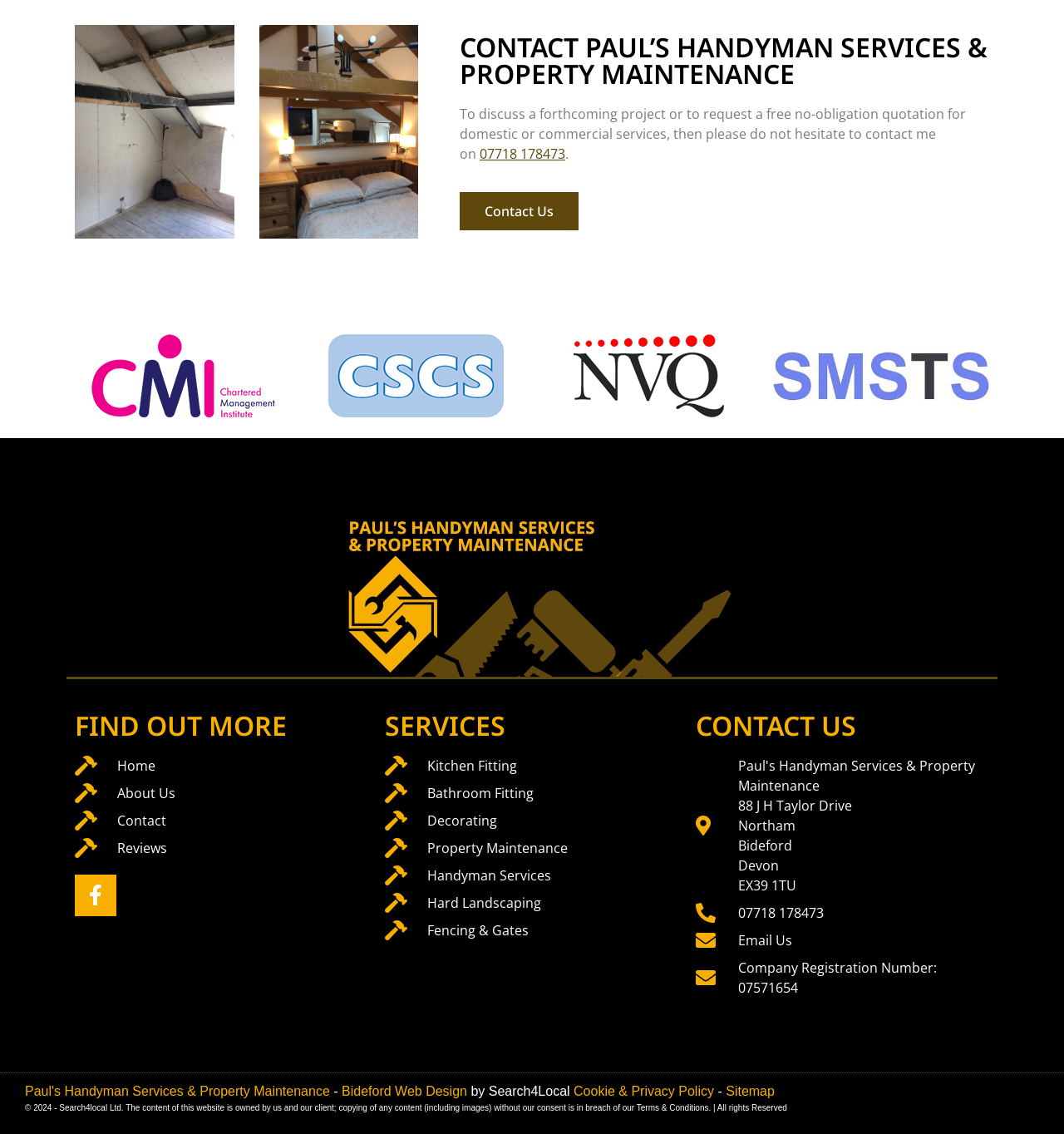Using the given description, provide the bounding box coordinates formatted as (top-left x, top-left y, bottom-right x, bottom-right y), with all values being floating point numbers between 0 and 1. Description: Cookie & Privacy Policy

[0.539, 0.956, 0.675, 0.968]